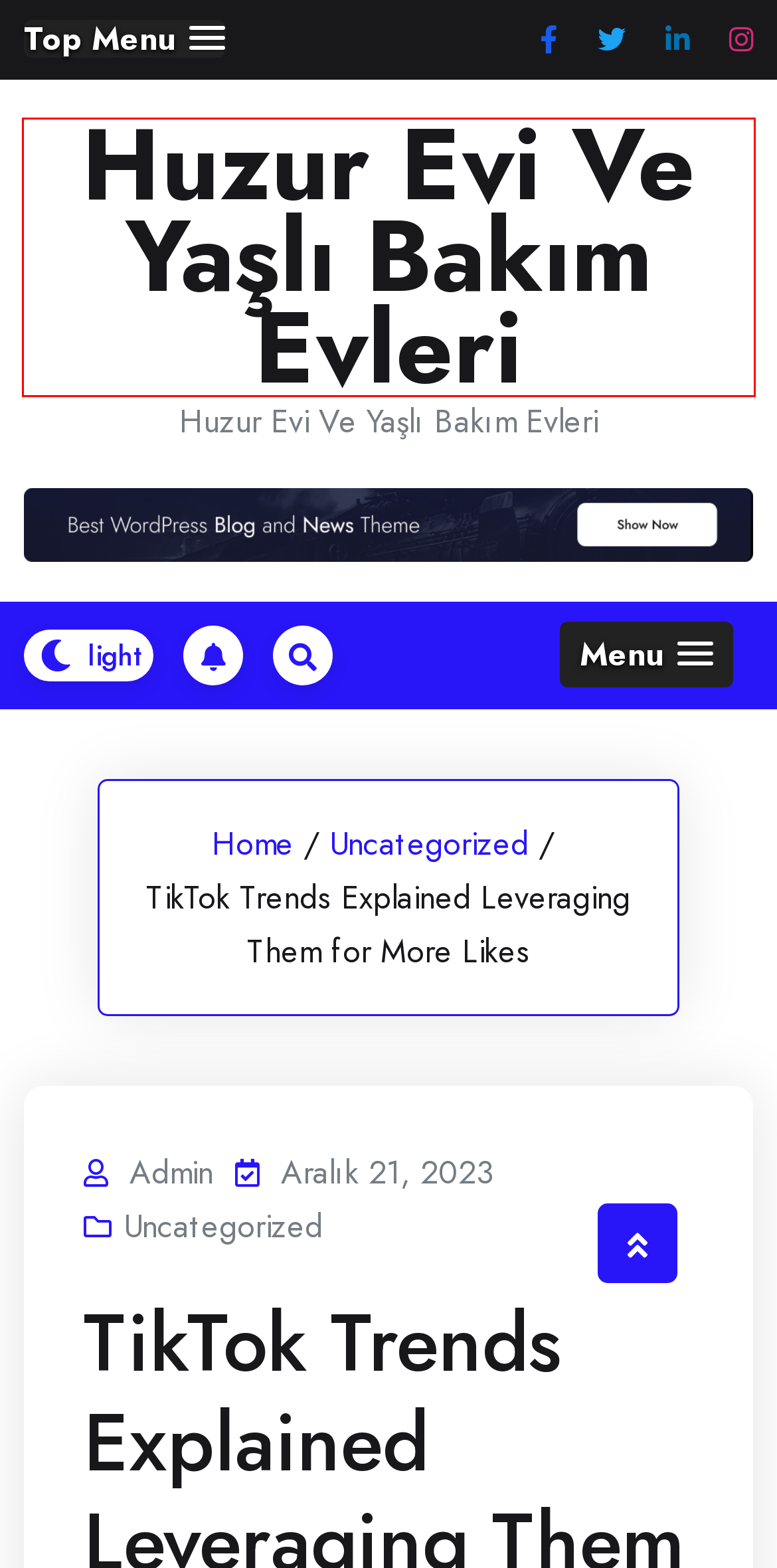You are looking at a screenshot of a webpage with a red bounding box around an element. Determine the best matching webpage description for the new webpage resulting from clicking the element in the red bounding box. Here are the descriptions:
A. Instagram Fotoğraf İndir - %100 HD, Ücretsiz - SosyalDigital
B. MEDIAFORDIGITAL - R10.net
C. Huzur Evi Ve Yaşlı Bakım Evleri – Huzur Evi Ve Yaşlı Bakım Evleri
D. admin – Huzur Evi Ve Yaşlı Bakım Evleri
E. Çorum Boğazkale Özel Ambulans Kiralama – Huzur Evi Ve Yaşlı Bakım Evleri
F. Bolu Görüntülü Sohbet Uygulama – Huzur Evi Ve Yaşlı Bakım Evleri
G. Uncategorized – Huzur Evi Ve Yaşlı Bakım Evleri
H. SMS Onay - SMS ile Otomatik Numara Onay Sistemi

C